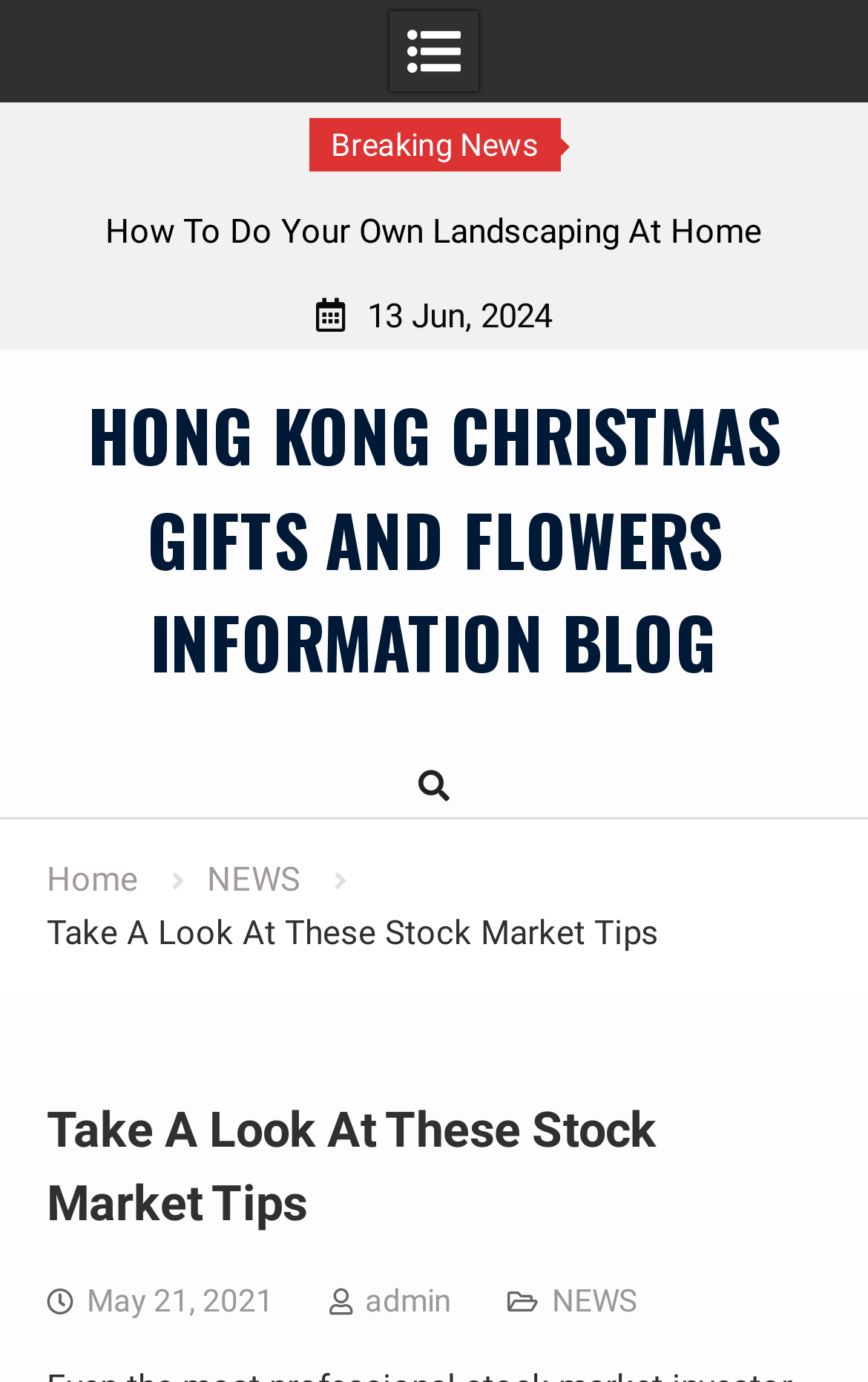Please provide the bounding box coordinates for the element that needs to be clicked to perform the instruction: "read breaking news". The coordinates must consist of four float numbers between 0 and 1, formatted as [left, top, right, bottom].

[0.381, 0.092, 0.619, 0.118]